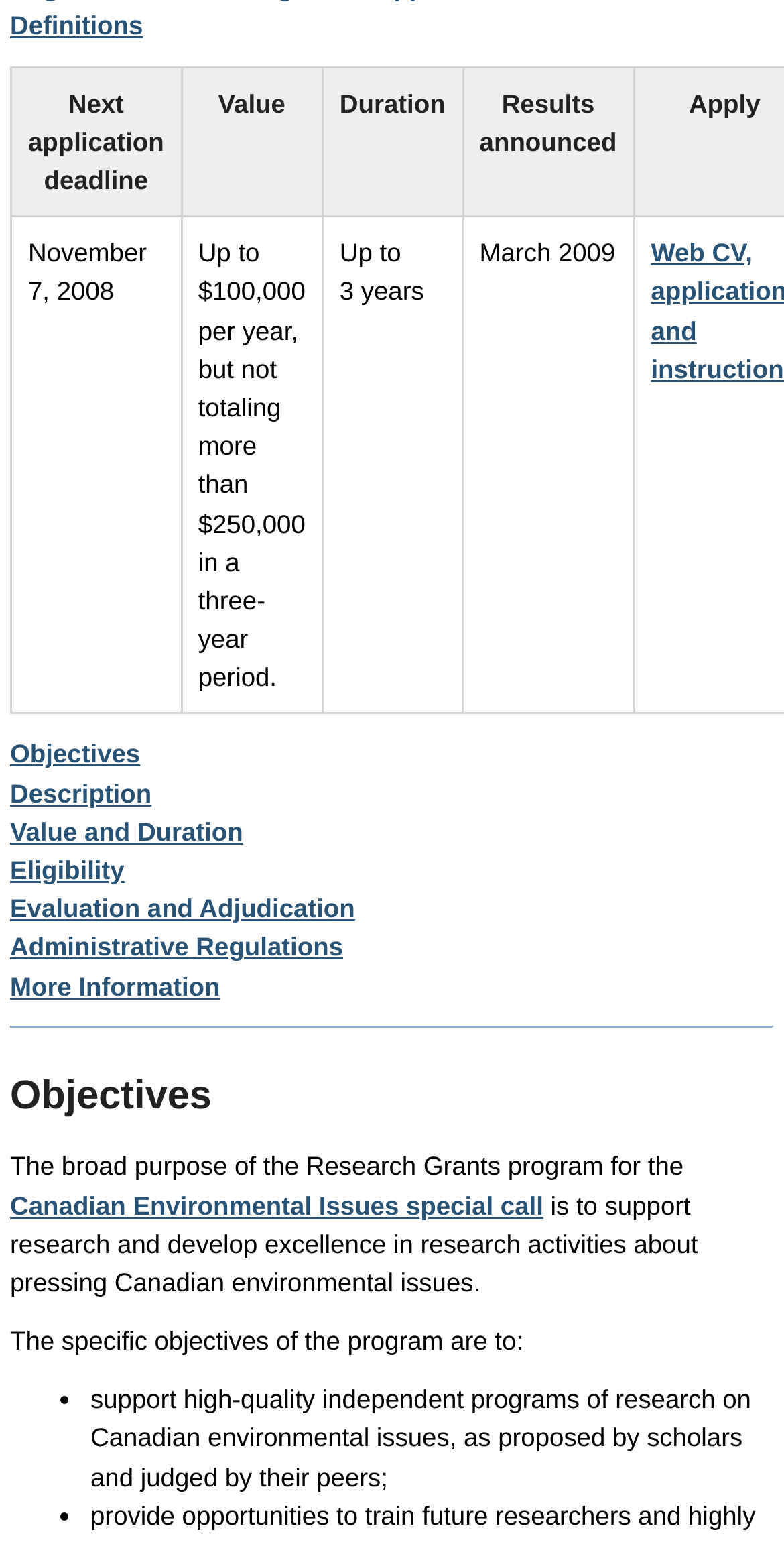Determine the coordinates of the bounding box for the clickable area needed to execute this instruction: "Read 'Value and Duration'".

[0.013, 0.529, 0.31, 0.548]